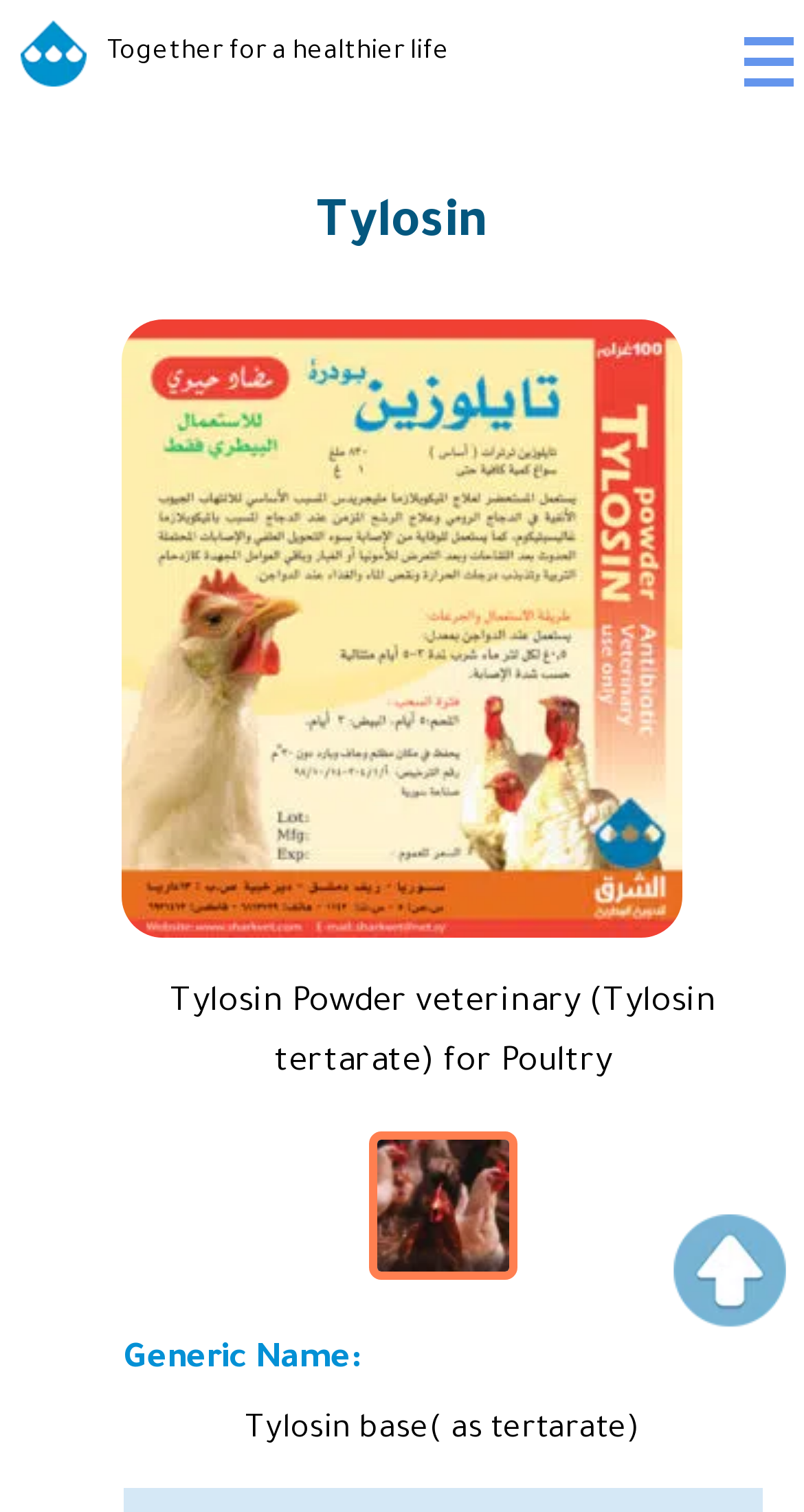What is the target animal for this product?
Please craft a detailed and exhaustive response to the question.

The target animal is mentioned in the static text element 'Tylosin Powder veterinary (Tylosin tertarate) for Poultry', and it is also linked to another webpage or section.